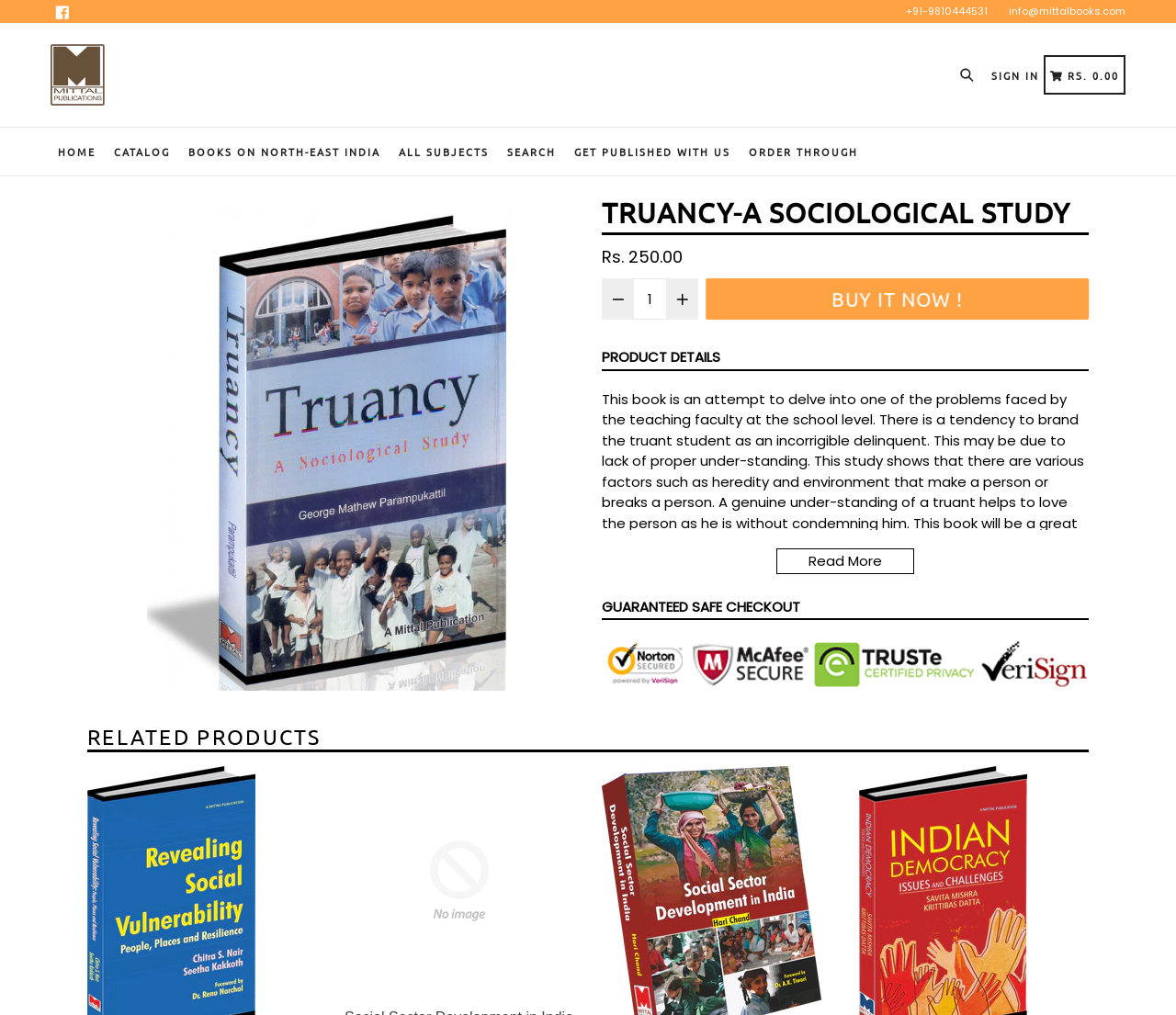Please determine the bounding box coordinates for the element that should be clicked to follow these instructions: "Sign in to your account".

[0.843, 0.065, 0.884, 0.082]